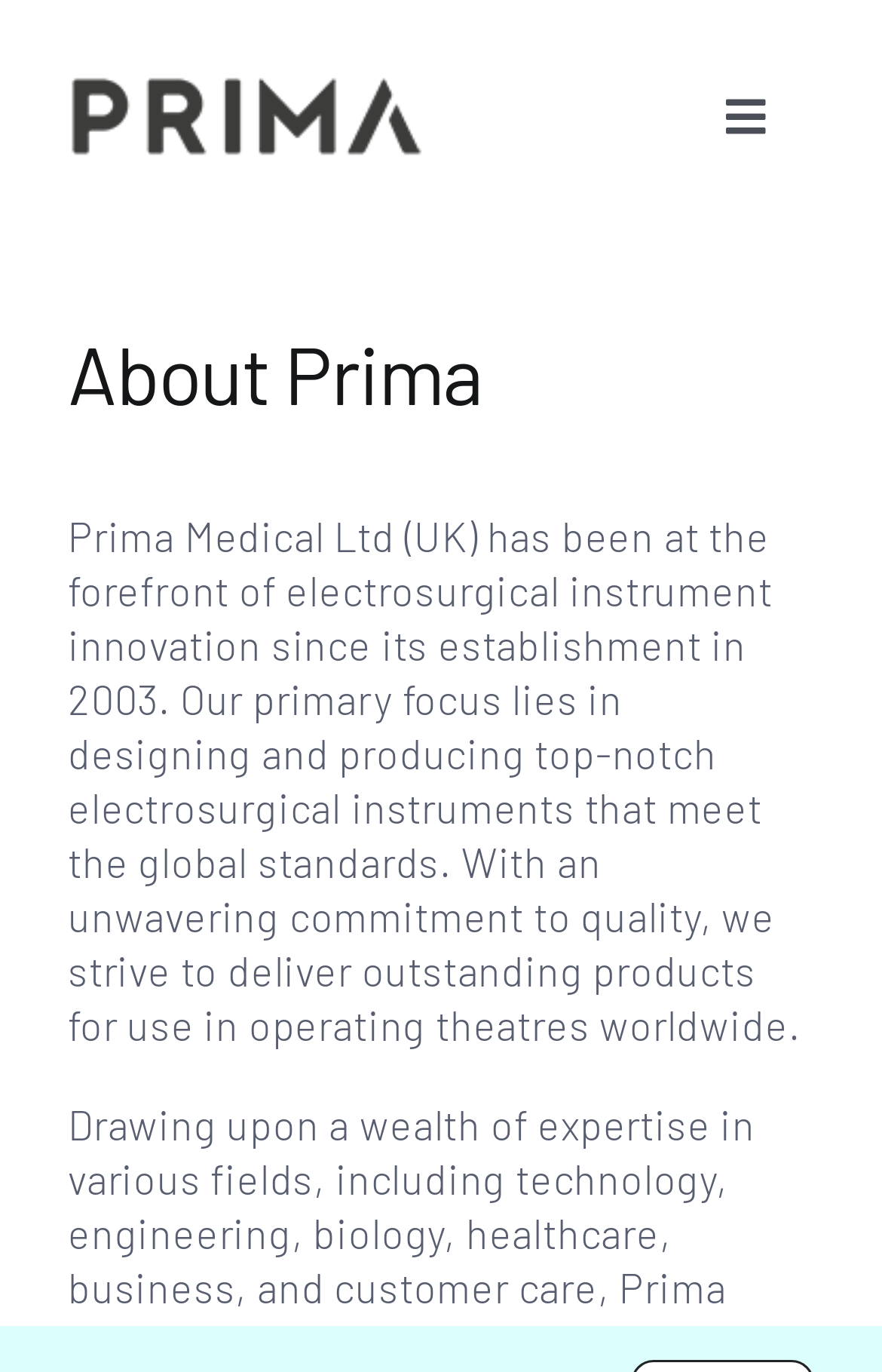Provide a one-word or short-phrase answer to the question:
What is the primary focus of Prima Medical Ltd?

Electrosurgical instrument innovation